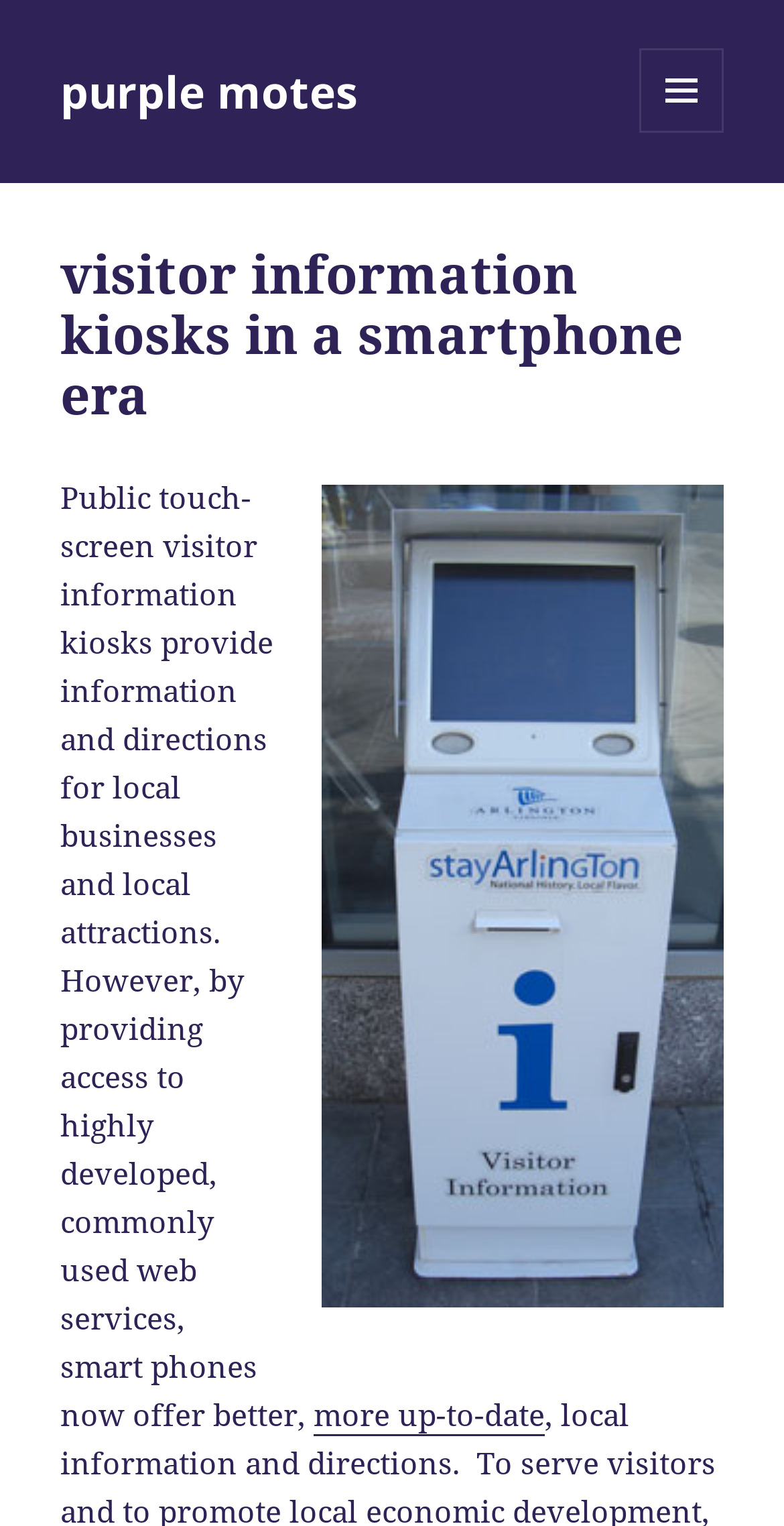Bounding box coordinates are given in the format (top-left x, top-left y, bottom-right x, bottom-right y). All values should be floating point numbers between 0 and 1. Provide the bounding box coordinate for the UI element described as: more up-to-date

[0.4, 0.913, 0.695, 0.941]